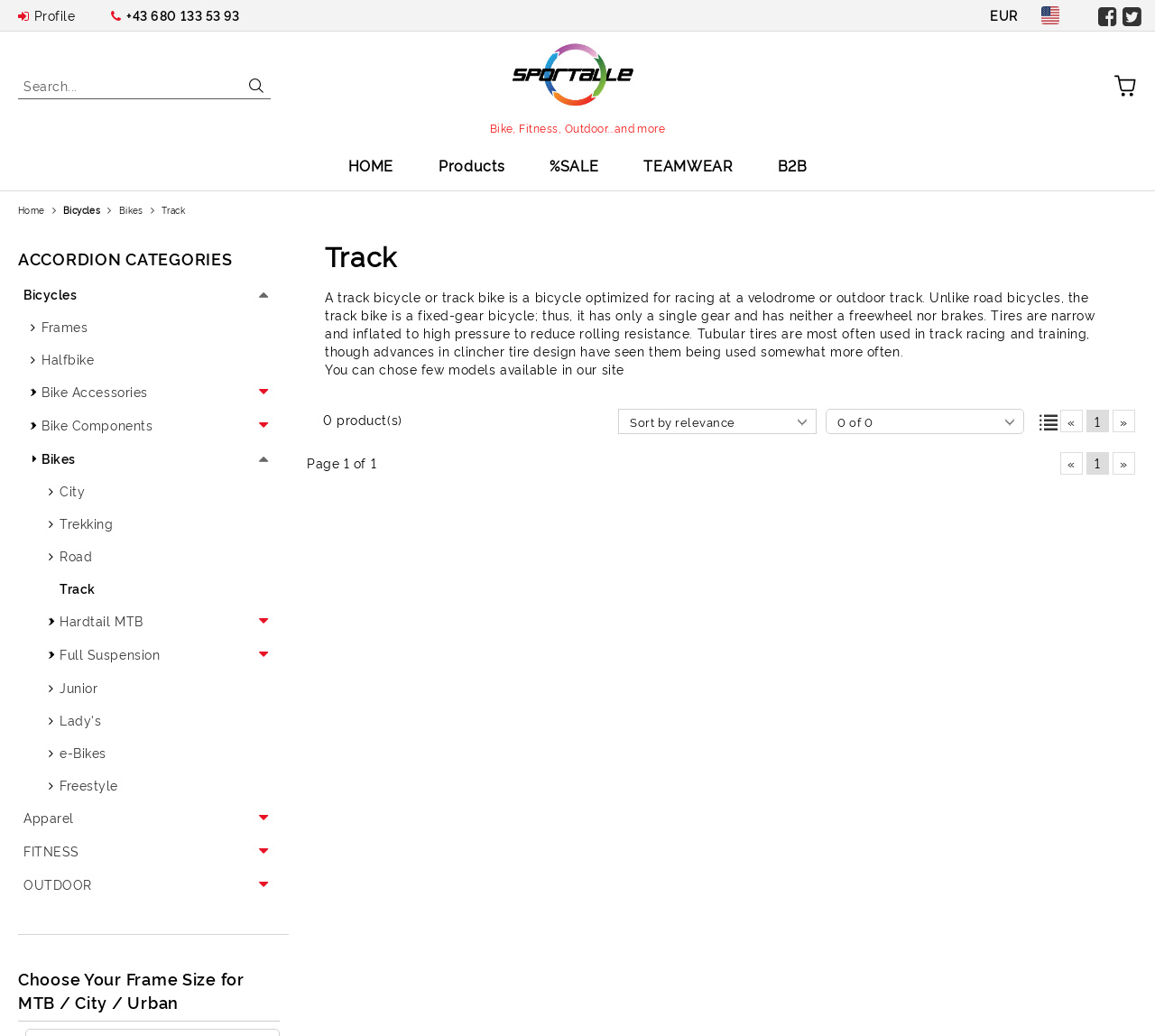Find the bounding box coordinates for the UI element whose description is: "Fitness Mats and Pads". The coordinates should be four float numbers between 0 and 1, in the format [left, top, right, bottom].

[0.031, 0.9, 0.183, 0.931]